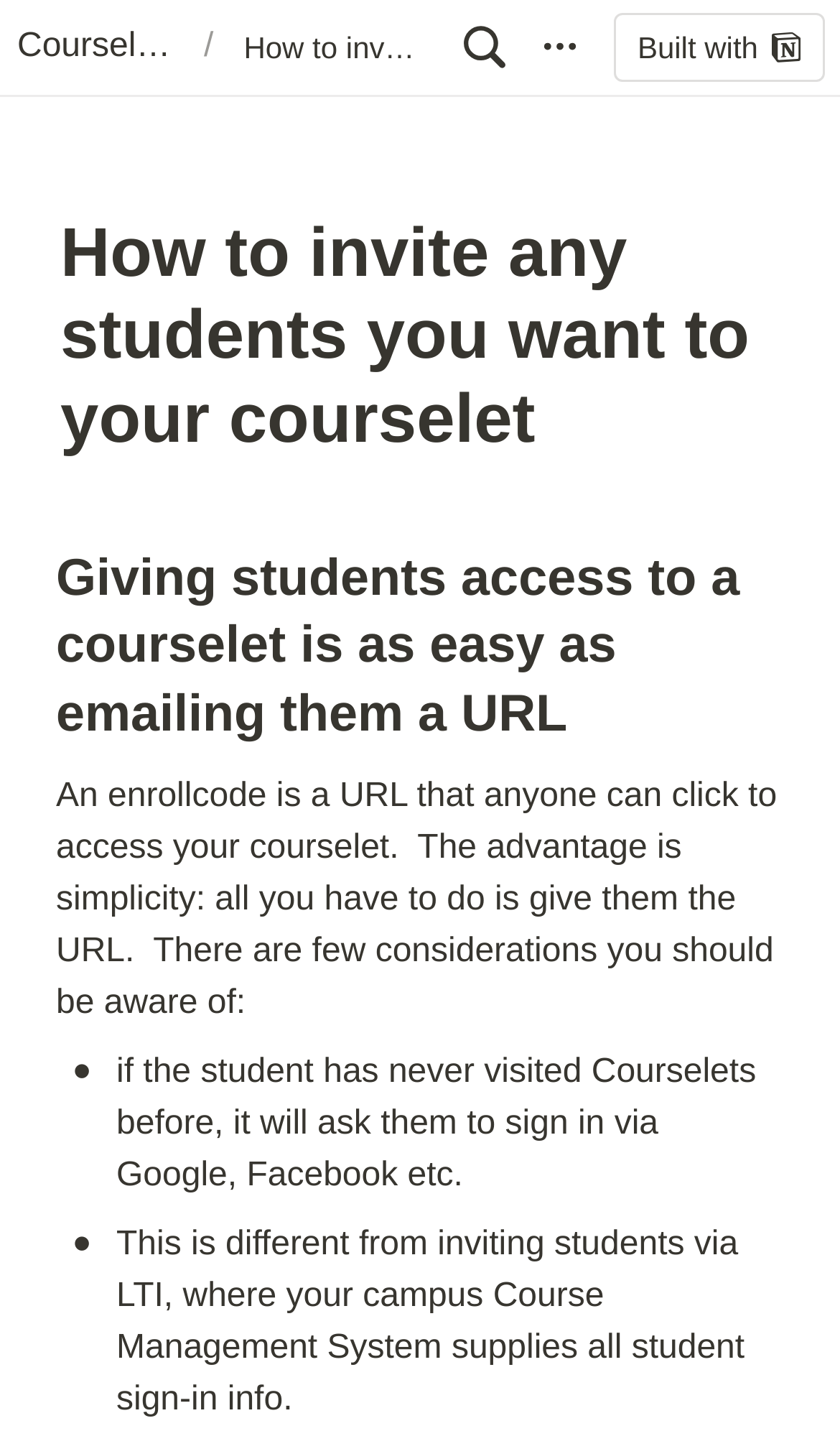Using the details in the image, give a detailed response to the question below:
What is the relationship between Courselets and a campus Course Management System?

The webpage mentions that Courselets can be integrated with a campus Course Management System via LTI, which allows for inviting students to a courselet in a different way than using an enrollcode.